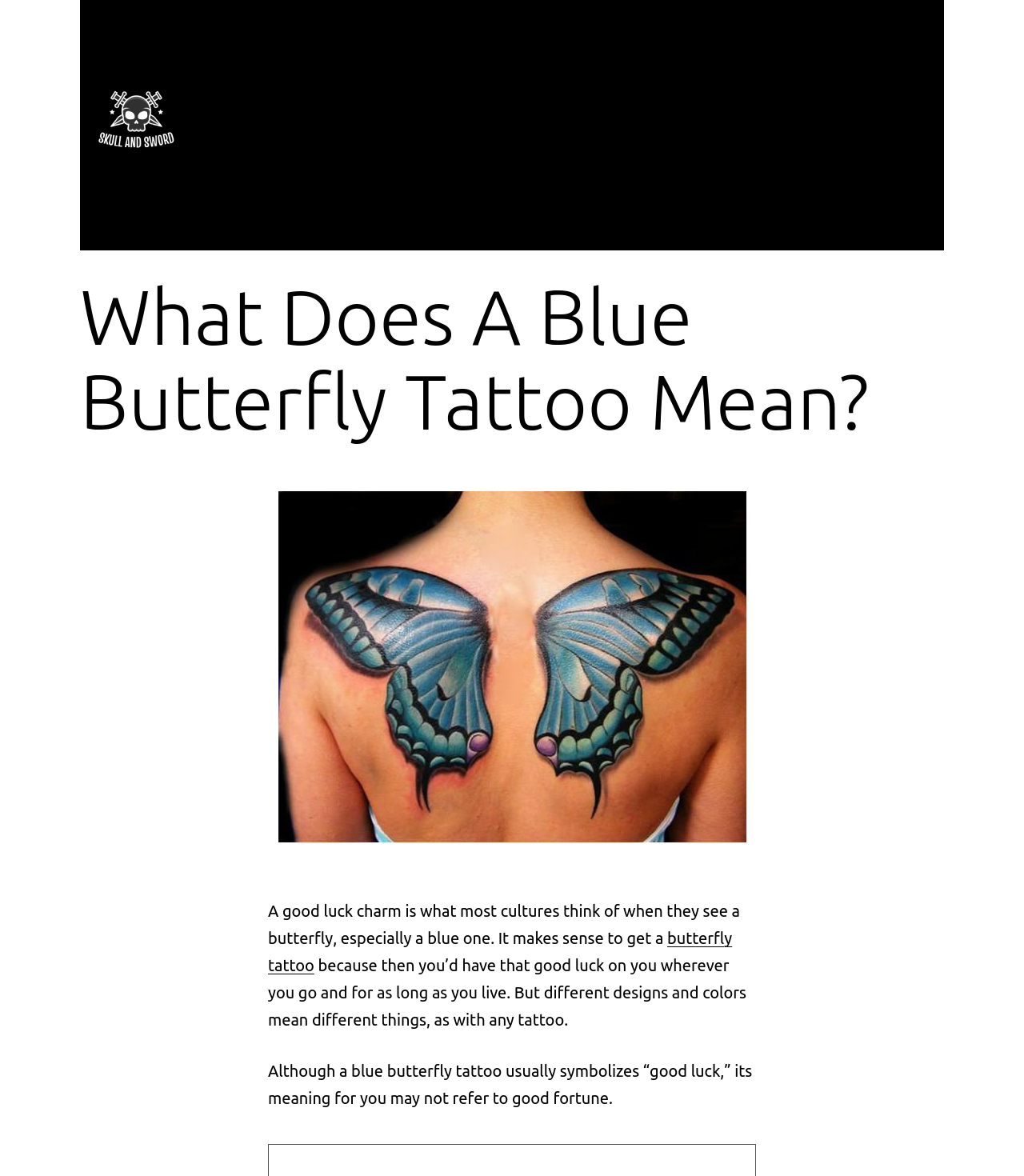What is the logo of the website?
Please use the image to provide an in-depth answer to the question.

The logo of the website is located at the top left corner of the webpage, and it is an image with the text 'The Skull and Sword' next to it.